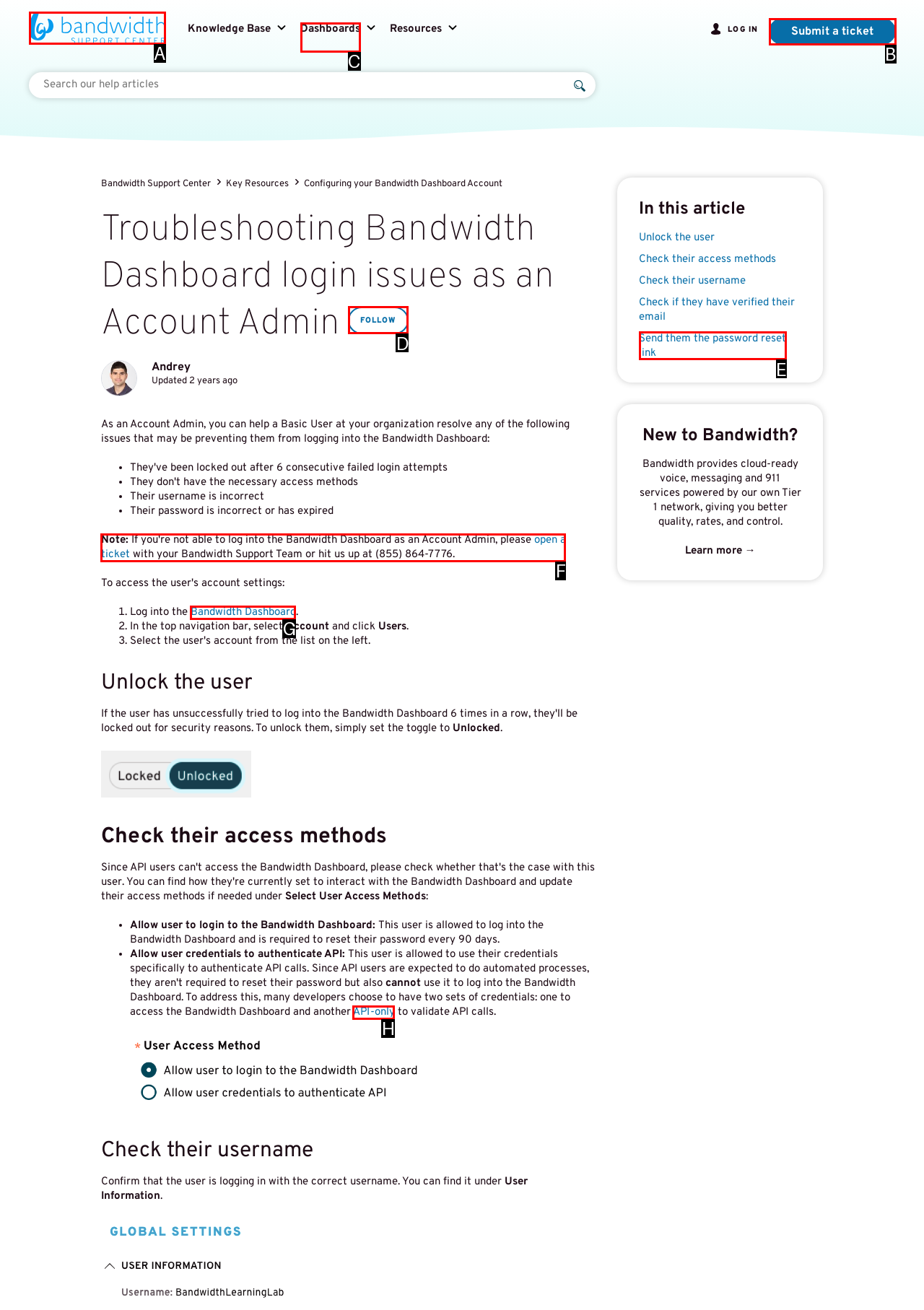Tell me which one HTML element I should click to complete the following instruction: Follow
Answer with the option's letter from the given choices directly.

D